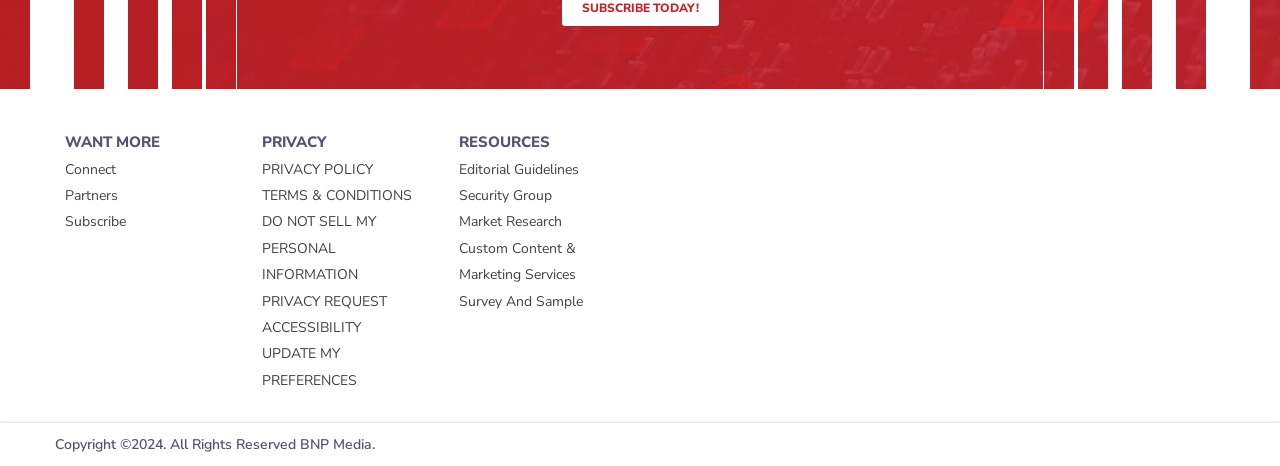Identify the bounding box coordinates for the element that needs to be clicked to fulfill this instruction: "Access RESOURCES". Provide the coordinates in the format of four float numbers between 0 and 1: [left, top, right, bottom].

[0.359, 0.28, 0.489, 0.333]